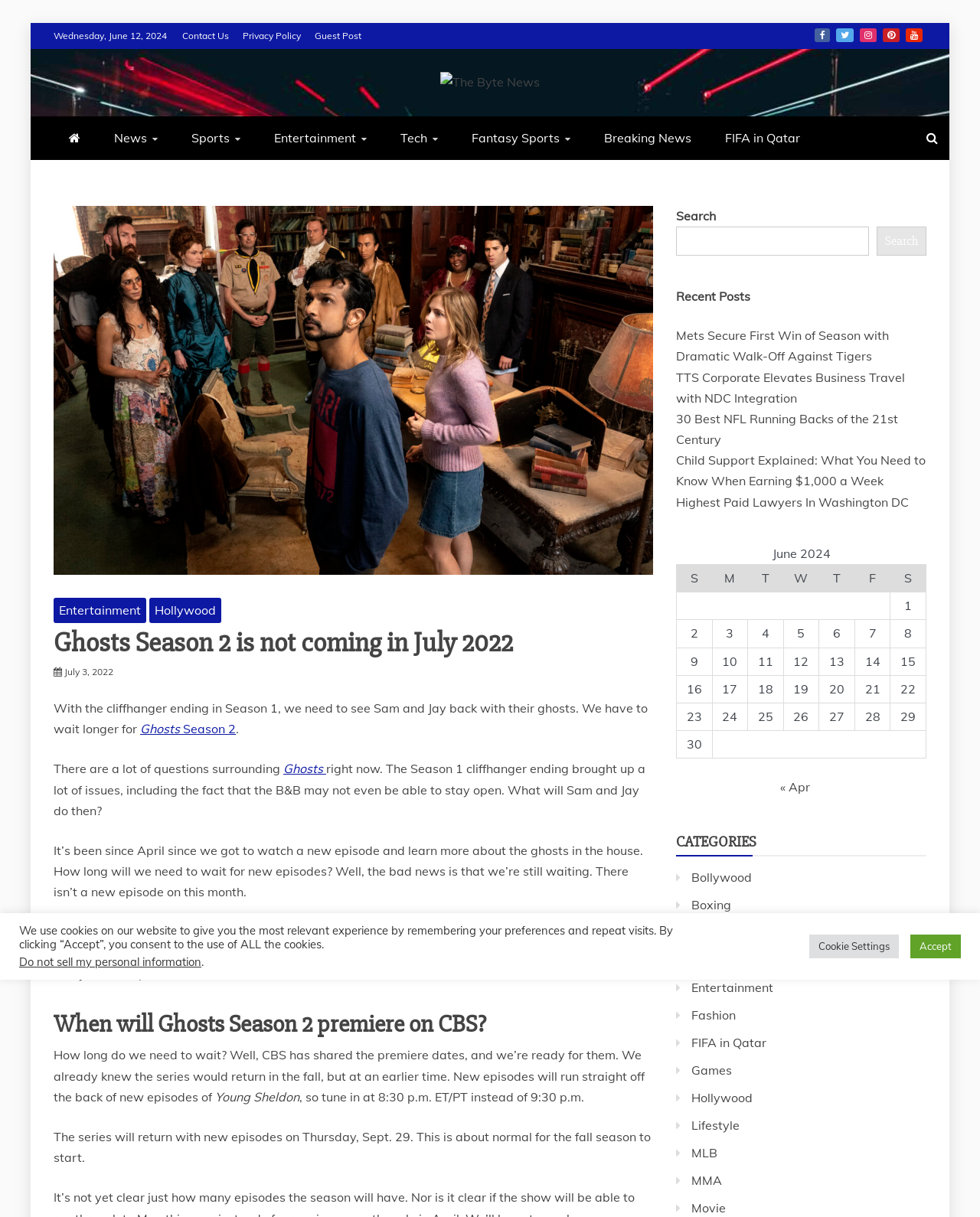When will Ghosts Season 2 premiere on CBS?
Provide a one-word or short-phrase answer based on the image.

Thursday, Sept. 29